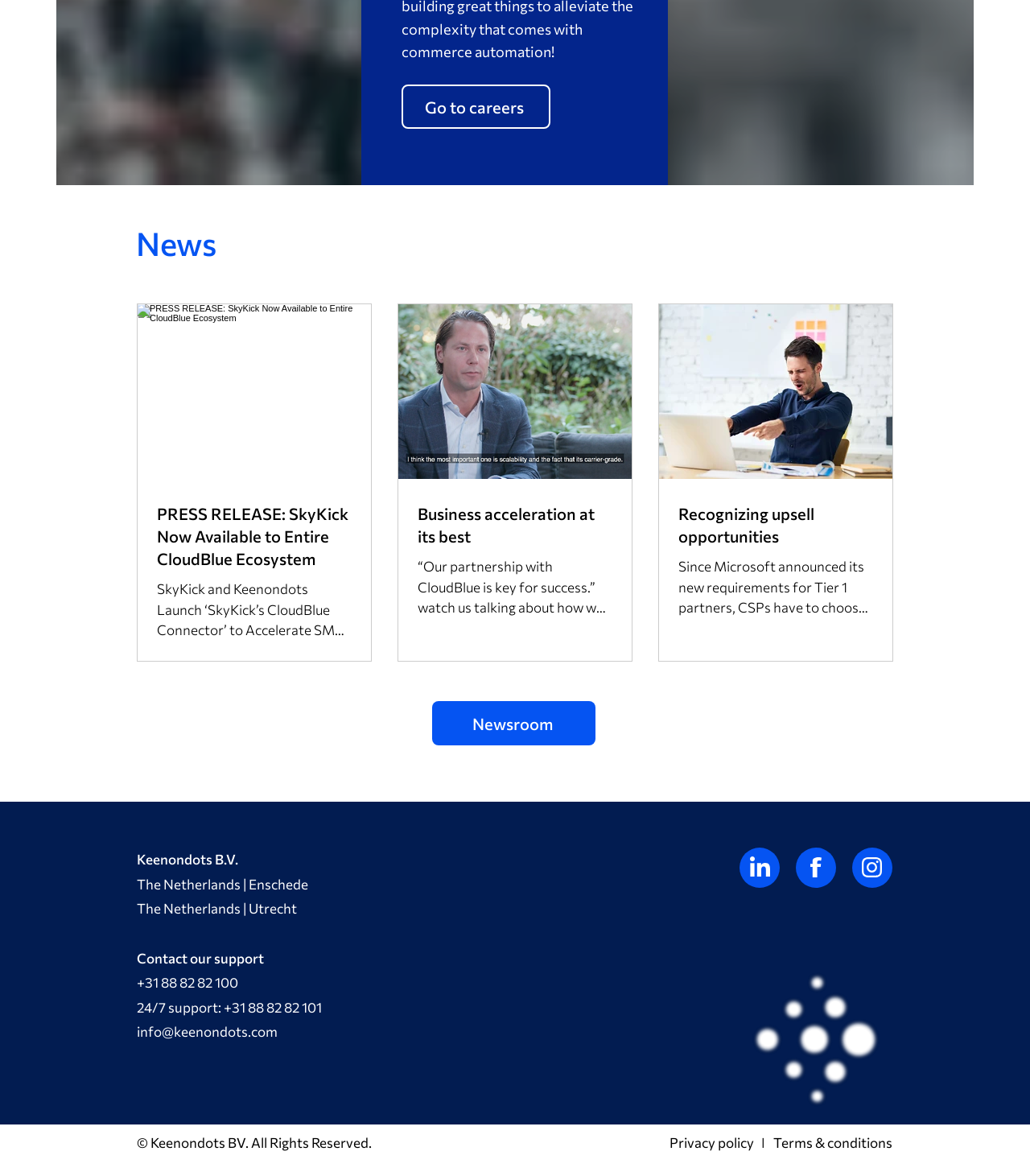Respond to the following question with a brief word or phrase:
How many posts are listed on this webpage?

3